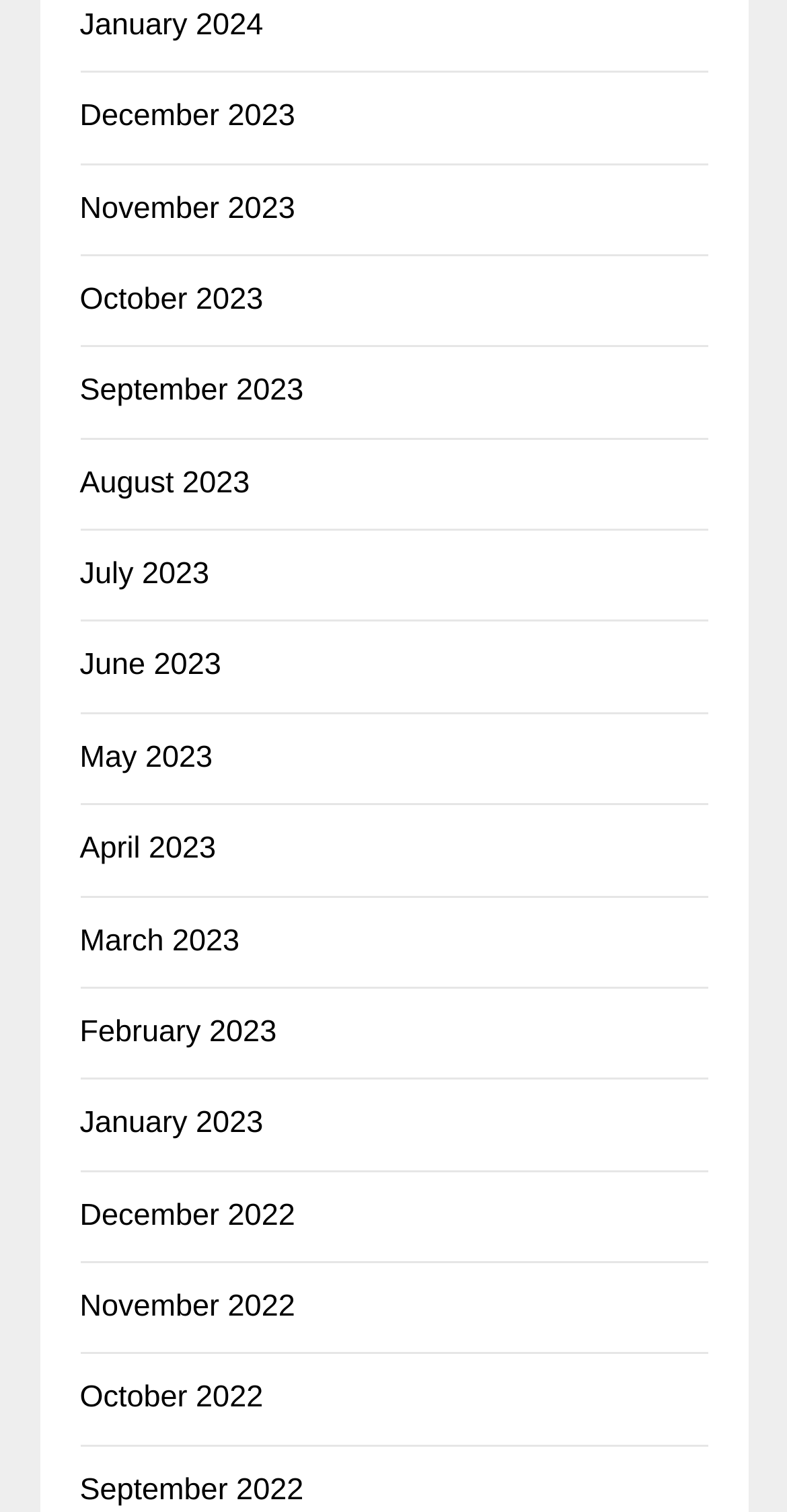Pinpoint the bounding box coordinates for the area that should be clicked to perform the following instruction: "browse November 2023".

[0.101, 0.126, 0.375, 0.149]